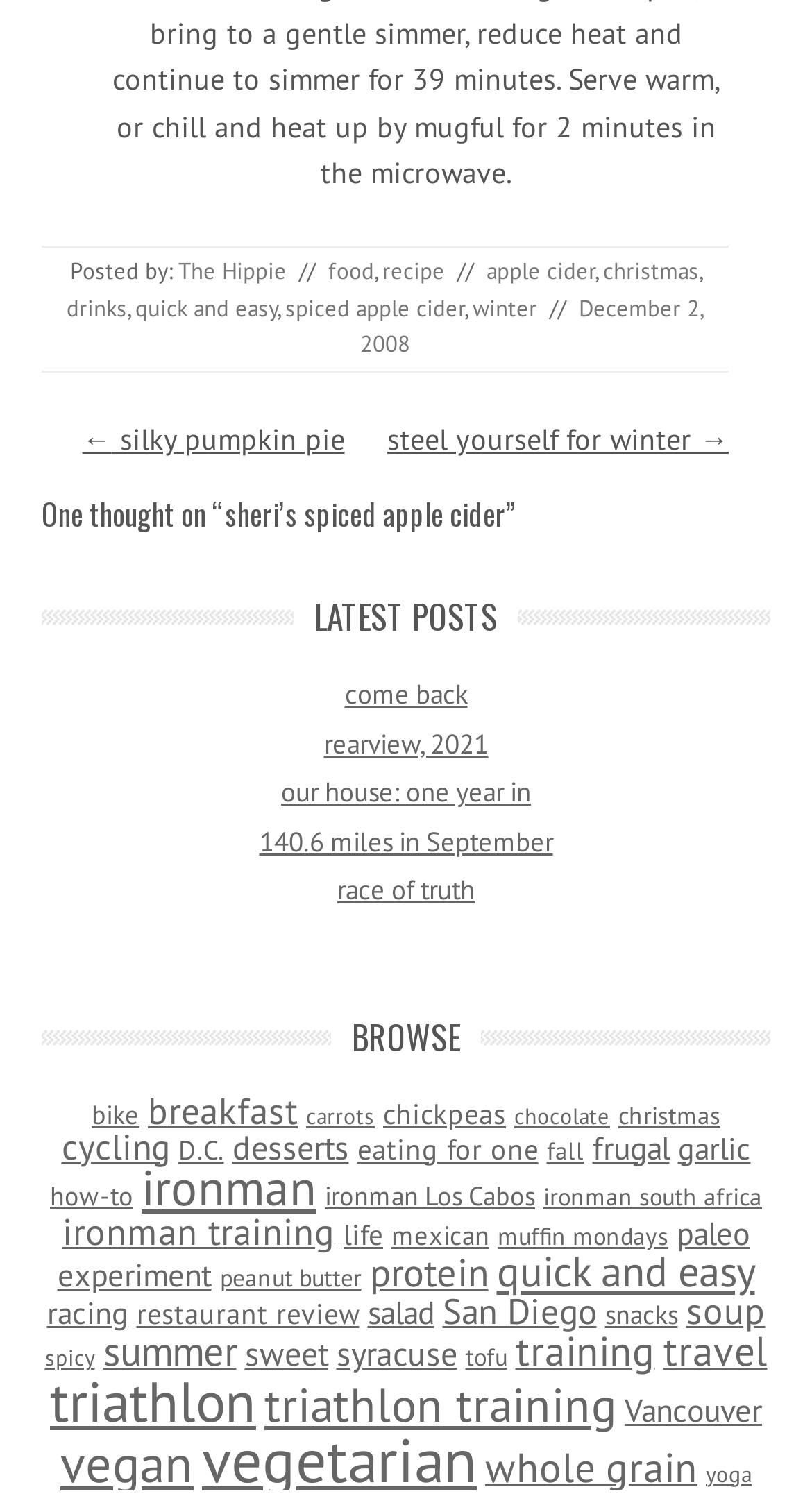Find the bounding box coordinates of the element's region that should be clicked in order to follow the given instruction: "Visit the Facebook page". The coordinates should consist of four float numbers between 0 and 1, i.e., [left, top, right, bottom].

None